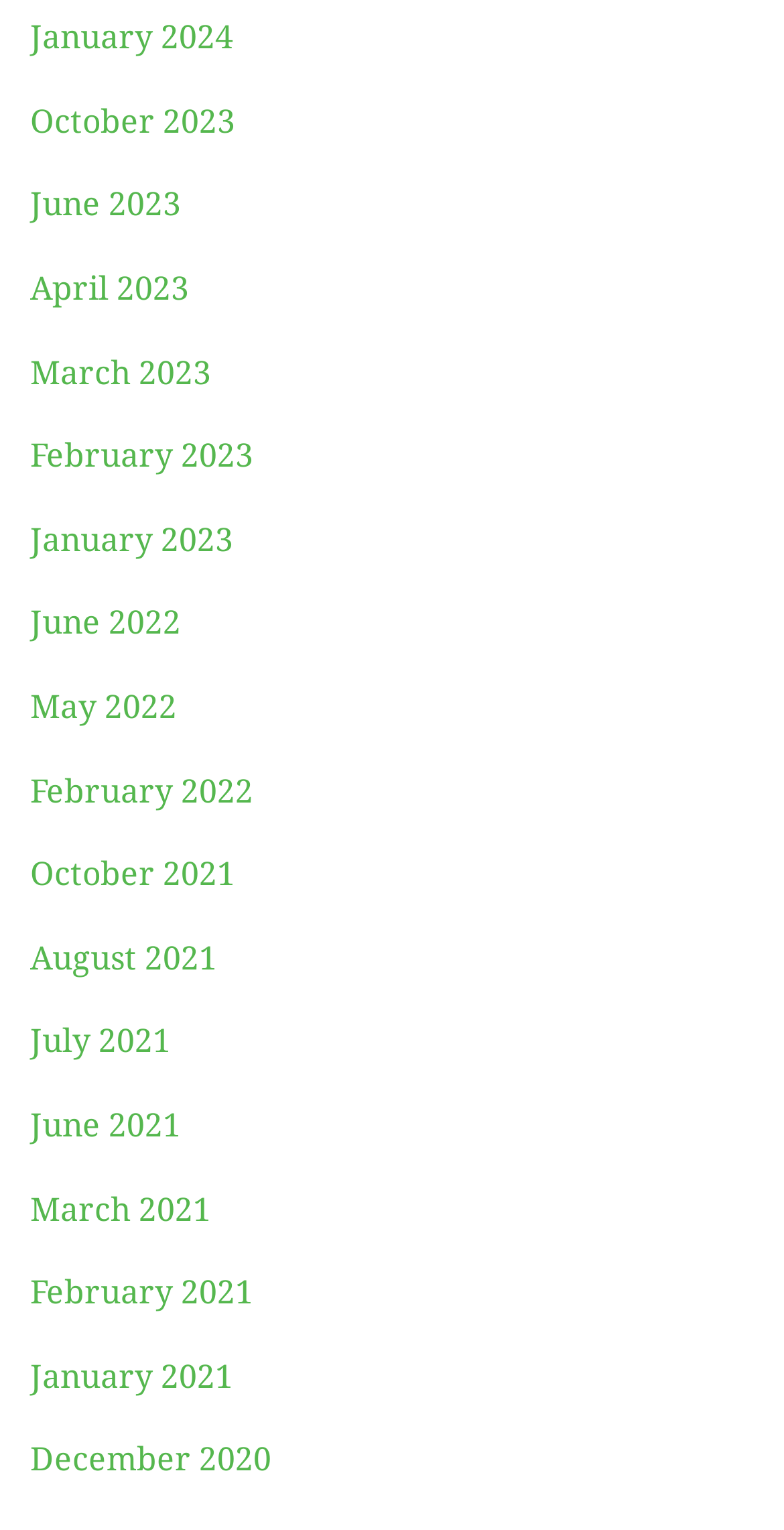Please provide the bounding box coordinates for the element that needs to be clicked to perform the following instruction: "View January 2024". The coordinates should be given as four float numbers between 0 and 1, i.e., [left, top, right, bottom].

[0.038, 0.012, 0.297, 0.037]